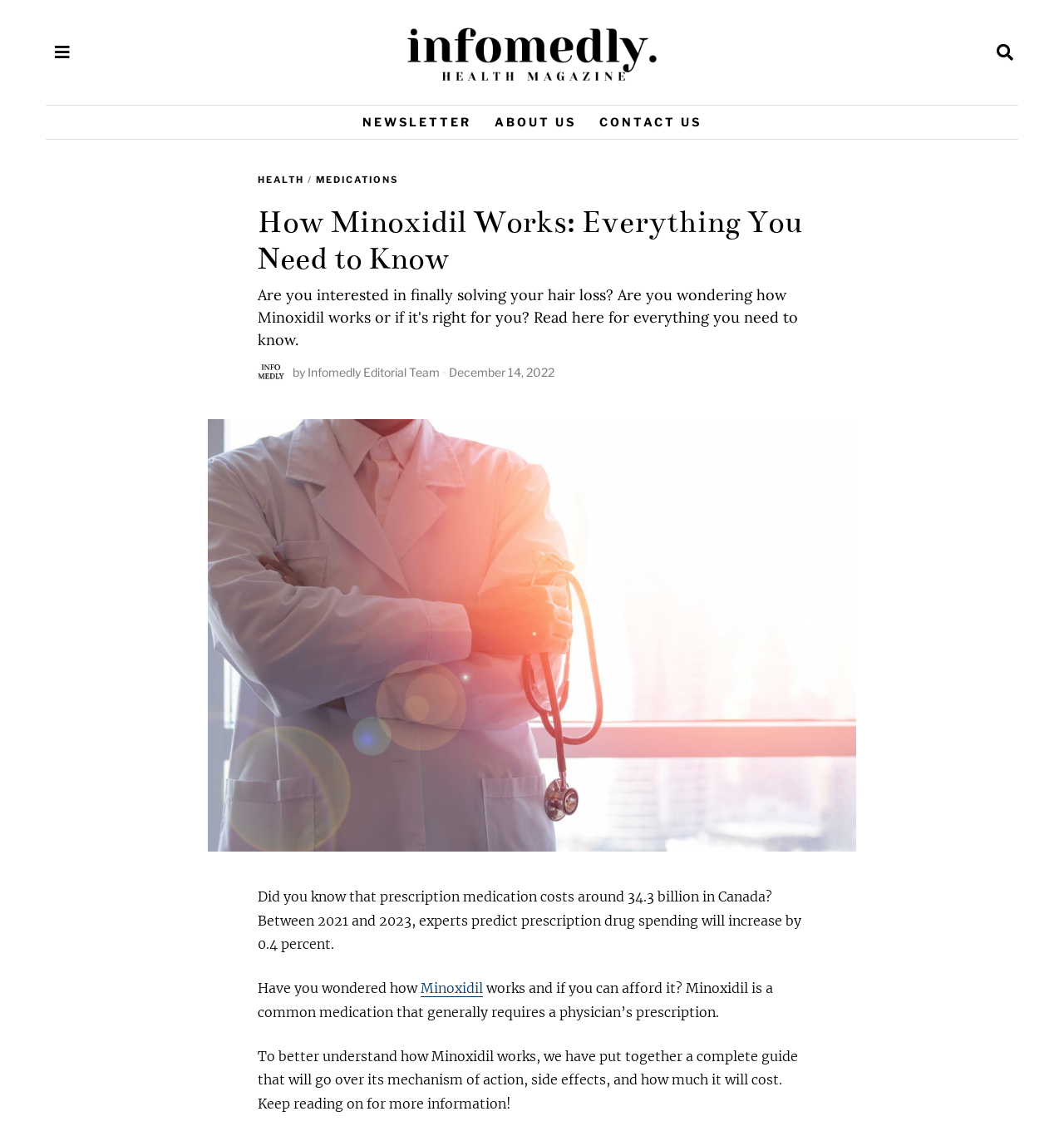Please identify the bounding box coordinates of the area I need to click to accomplish the following instruction: "Go to the 'HEALTH' section".

[0.242, 0.153, 0.286, 0.165]